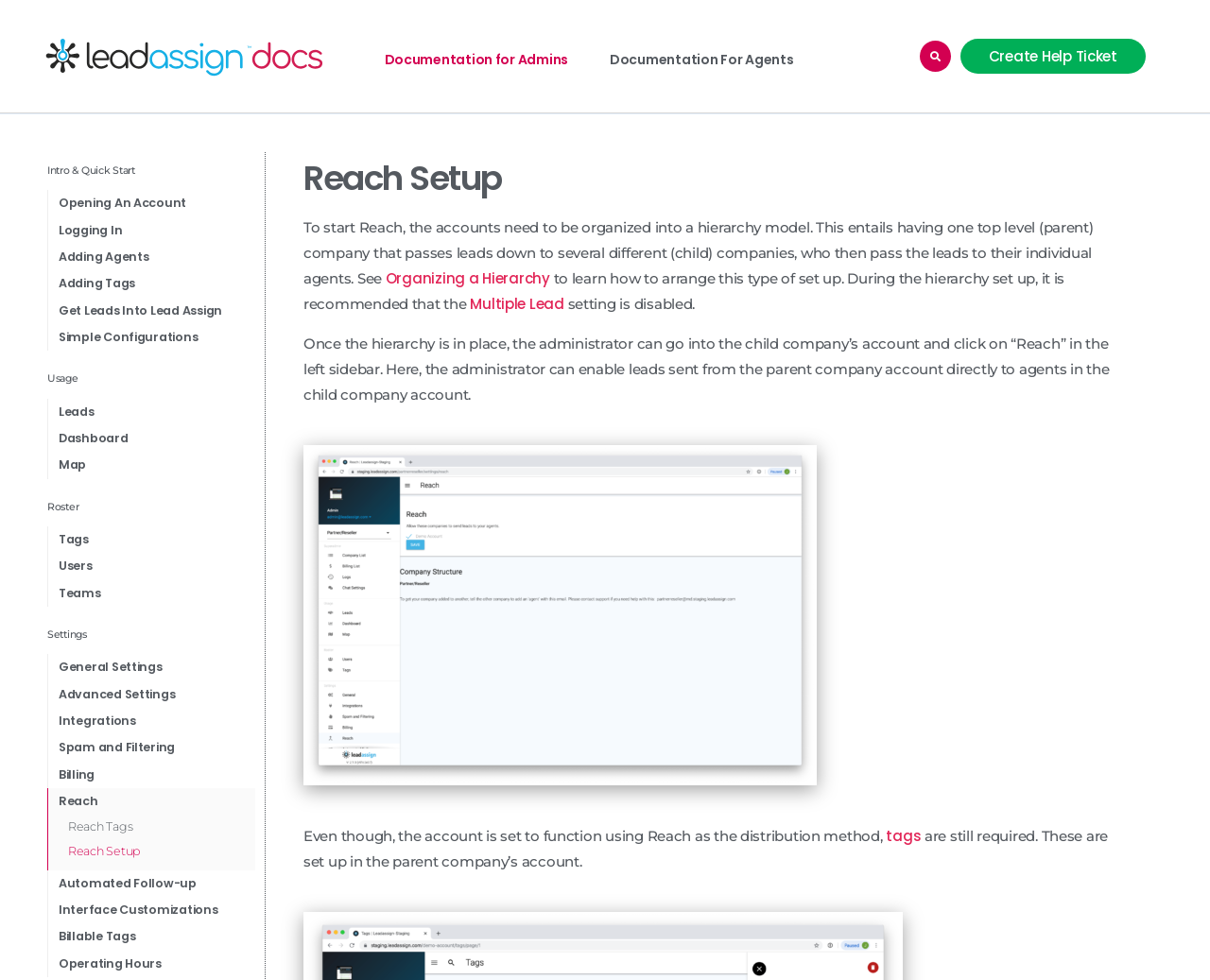From the element description: "Opening An Account", extract the bounding box coordinates of the UI element. The coordinates should be expressed as four float numbers between 0 and 1, in the order [left, top, right, bottom].

[0.044, 0.194, 0.207, 0.221]